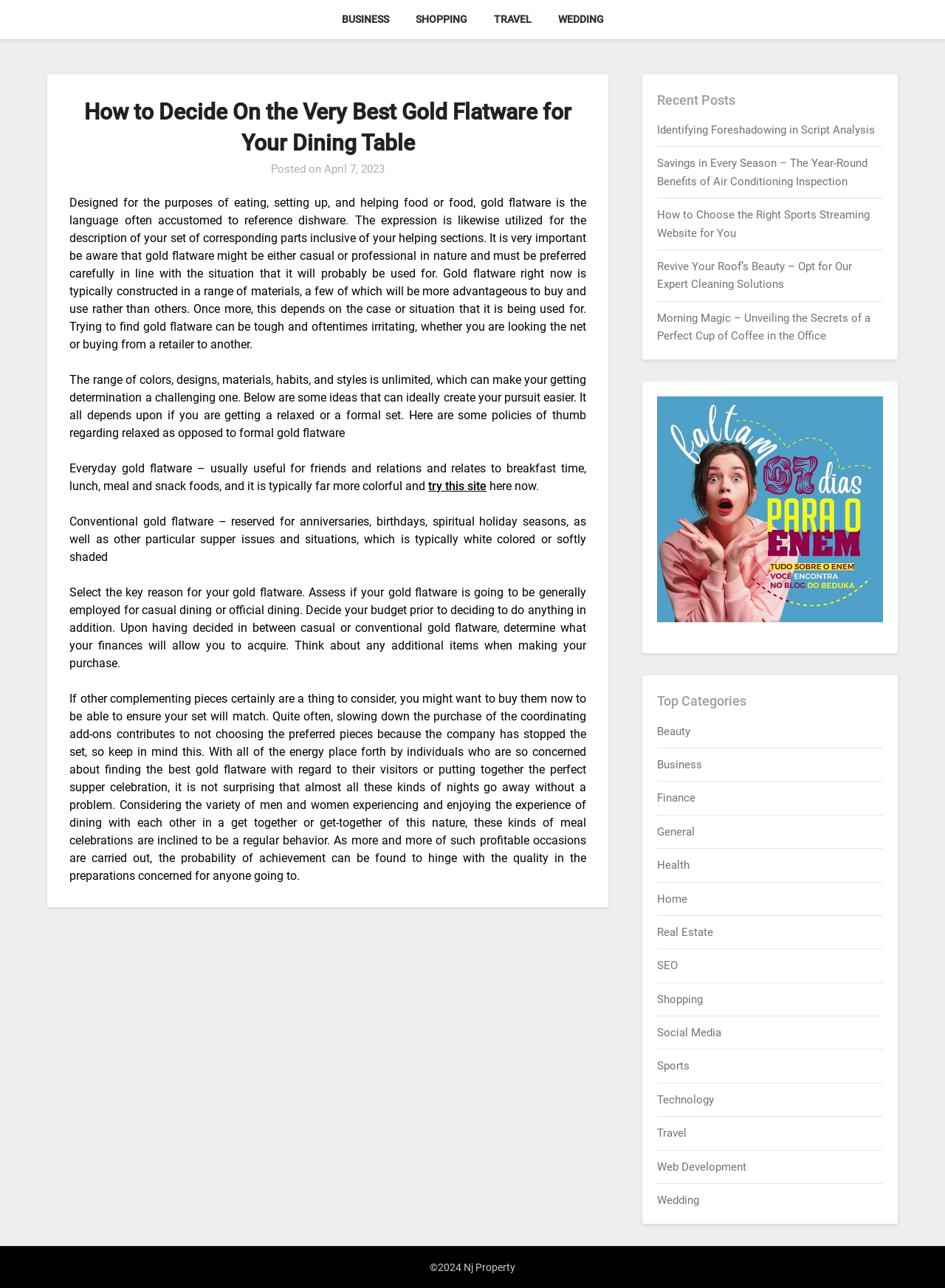What is the difference between everyday and conventional gold flatware?
Can you provide a detailed and comprehensive answer to the question?

According to the webpage, everyday gold flatware is typically more colorful and used for casual dining, while conventional gold flatware is usually white or lightly shaded and reserved for special occasions such as anniversaries, birthdays, and holidays.